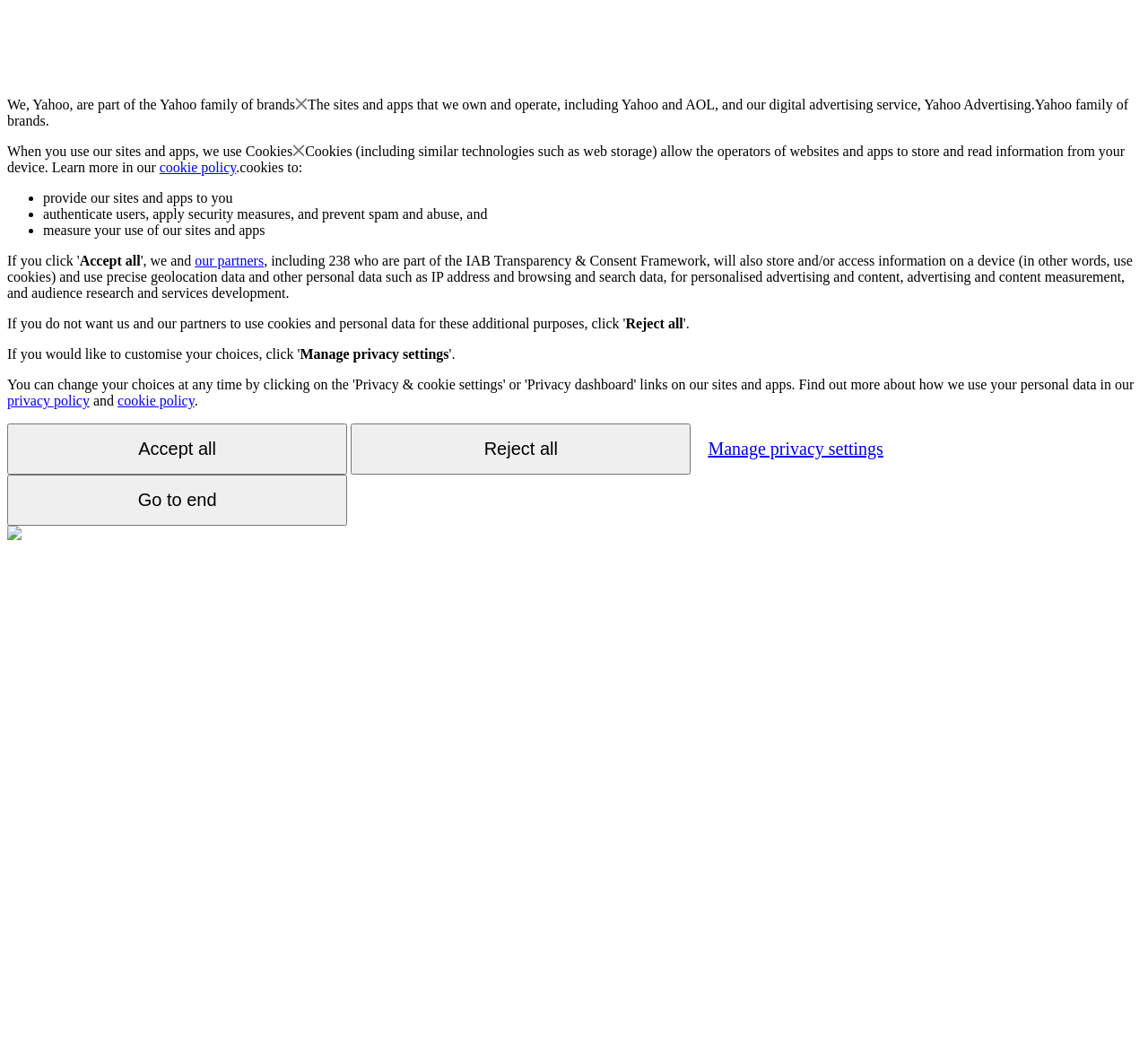Answer the following inquiry with a single word or phrase:
What do cookies allow operators to do?

Store and read information